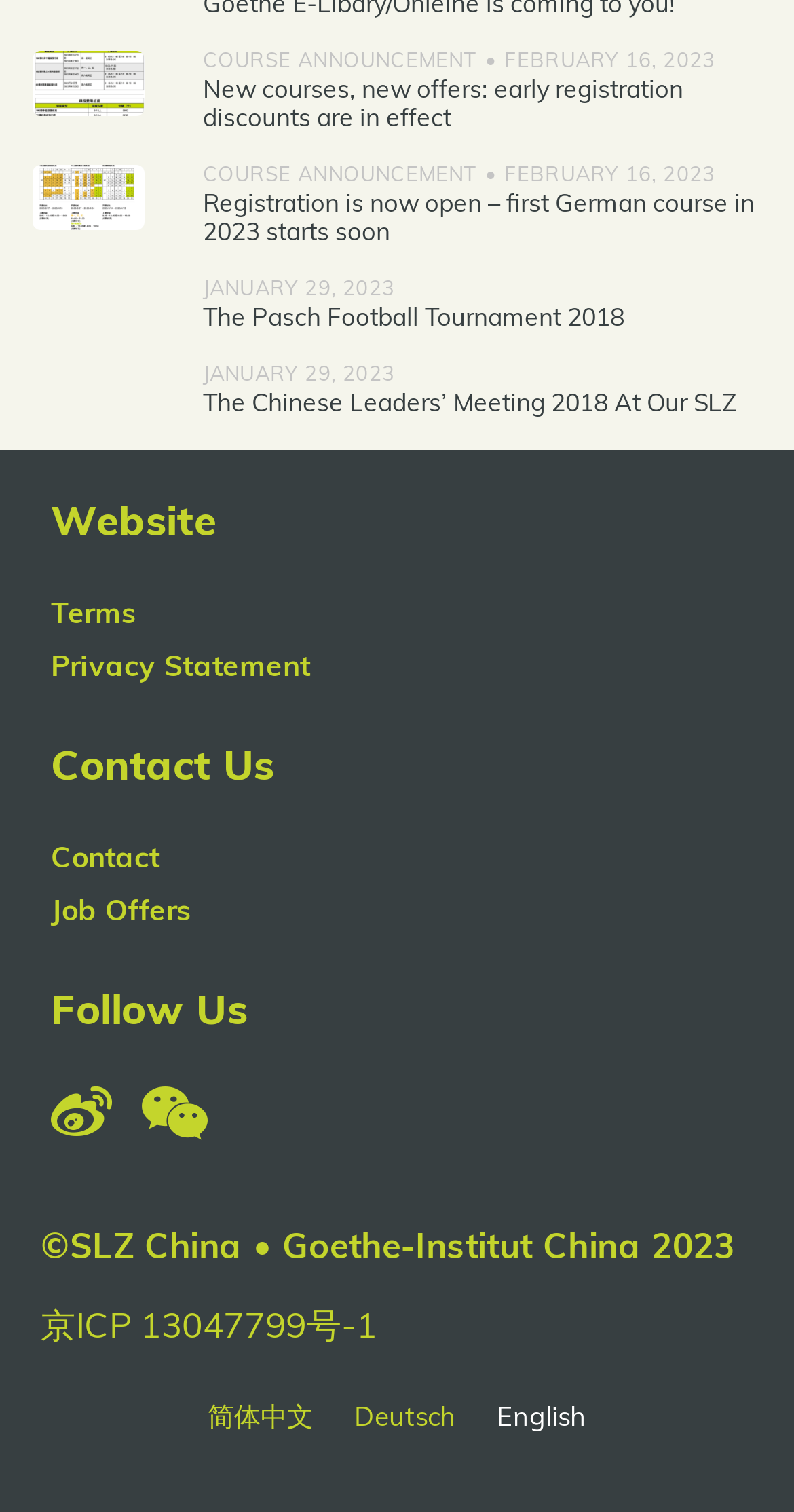How many links are there in the 'Follow Us' section?
Carefully examine the image and provide a detailed answer to the question.

I found the number of links in the 'Follow Us' section by looking at the link elements inside the 'Follow Us' section and counted only one link.